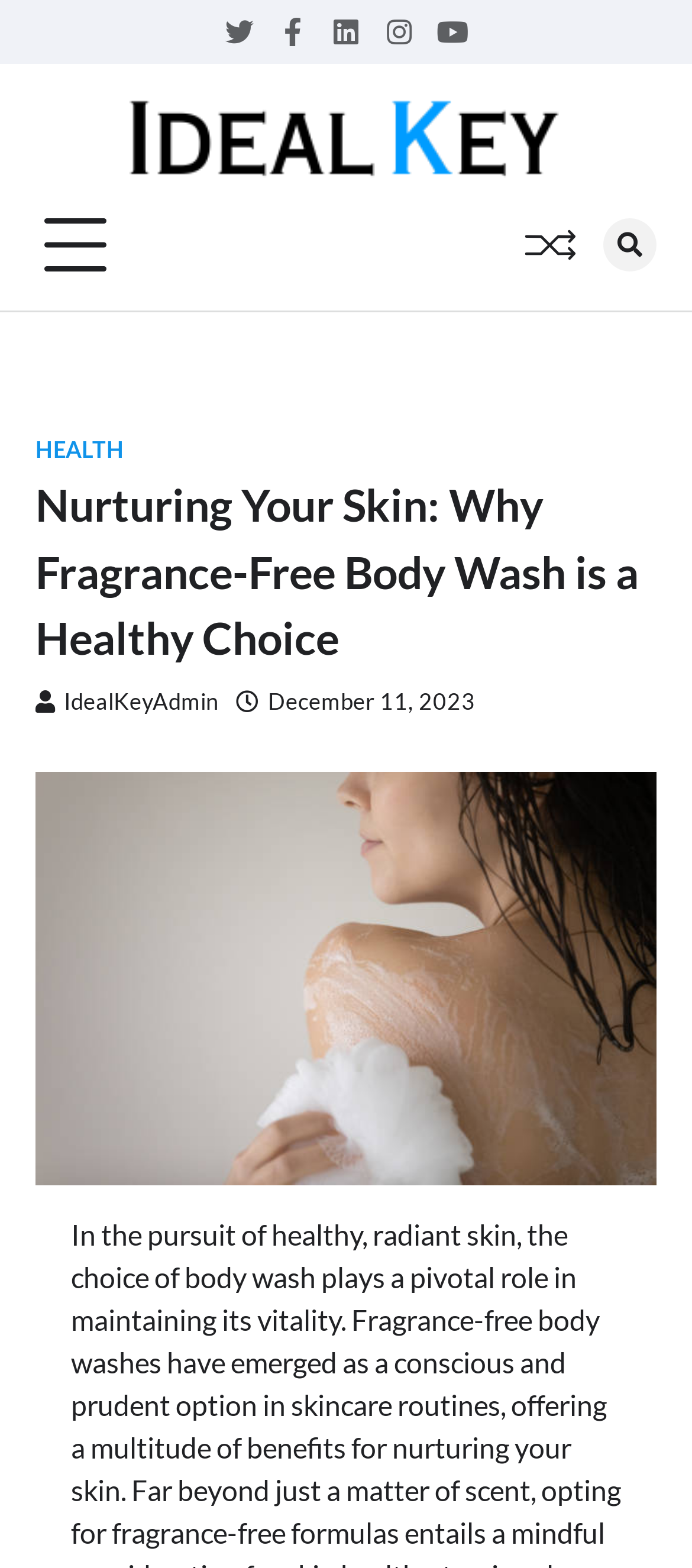Please locate the UI element described by "IdealKeyAdmin" and provide its bounding box coordinates.

[0.051, 0.44, 0.315, 0.457]